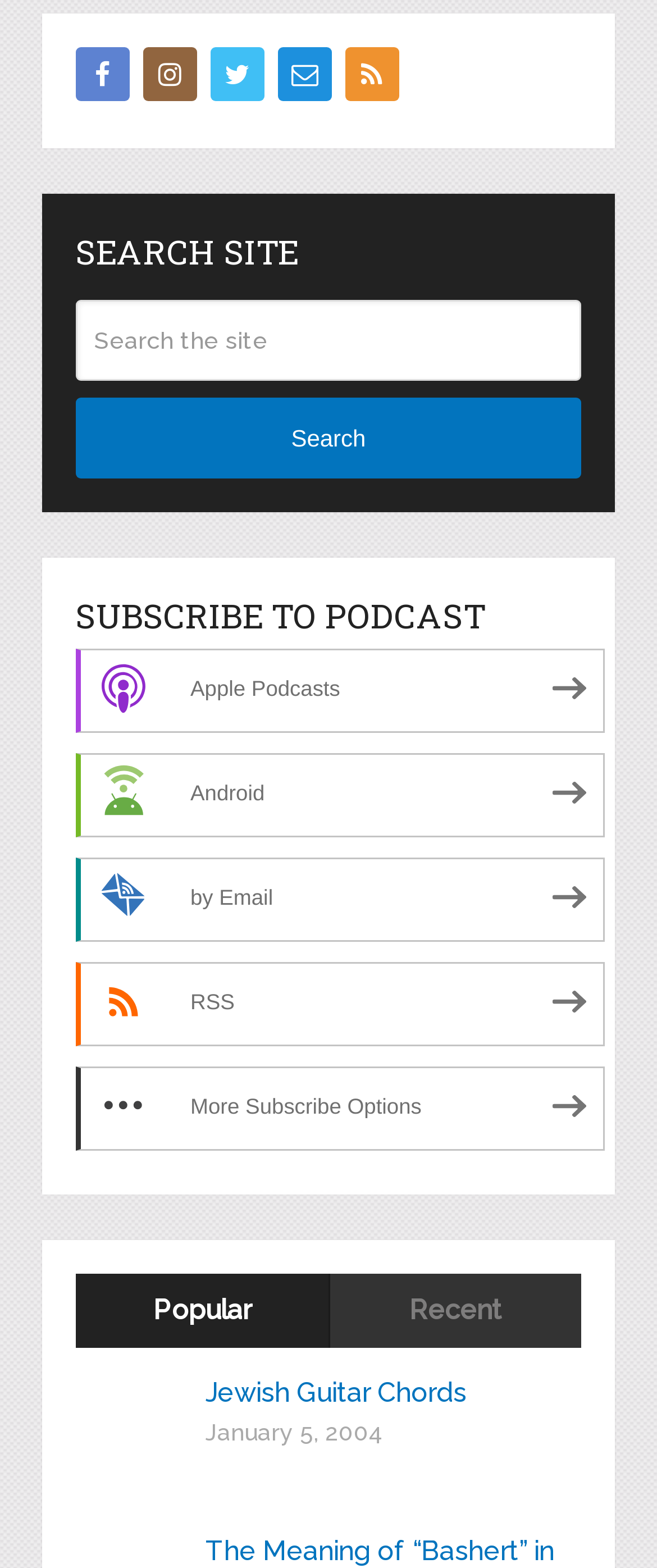What is the date mentioned on the webpage?
Please provide a comprehensive answer based on the visual information in the image.

The date 'January 5, 2004' is mentioned on the webpage, likely indicating the publication or posting date of an article or content.